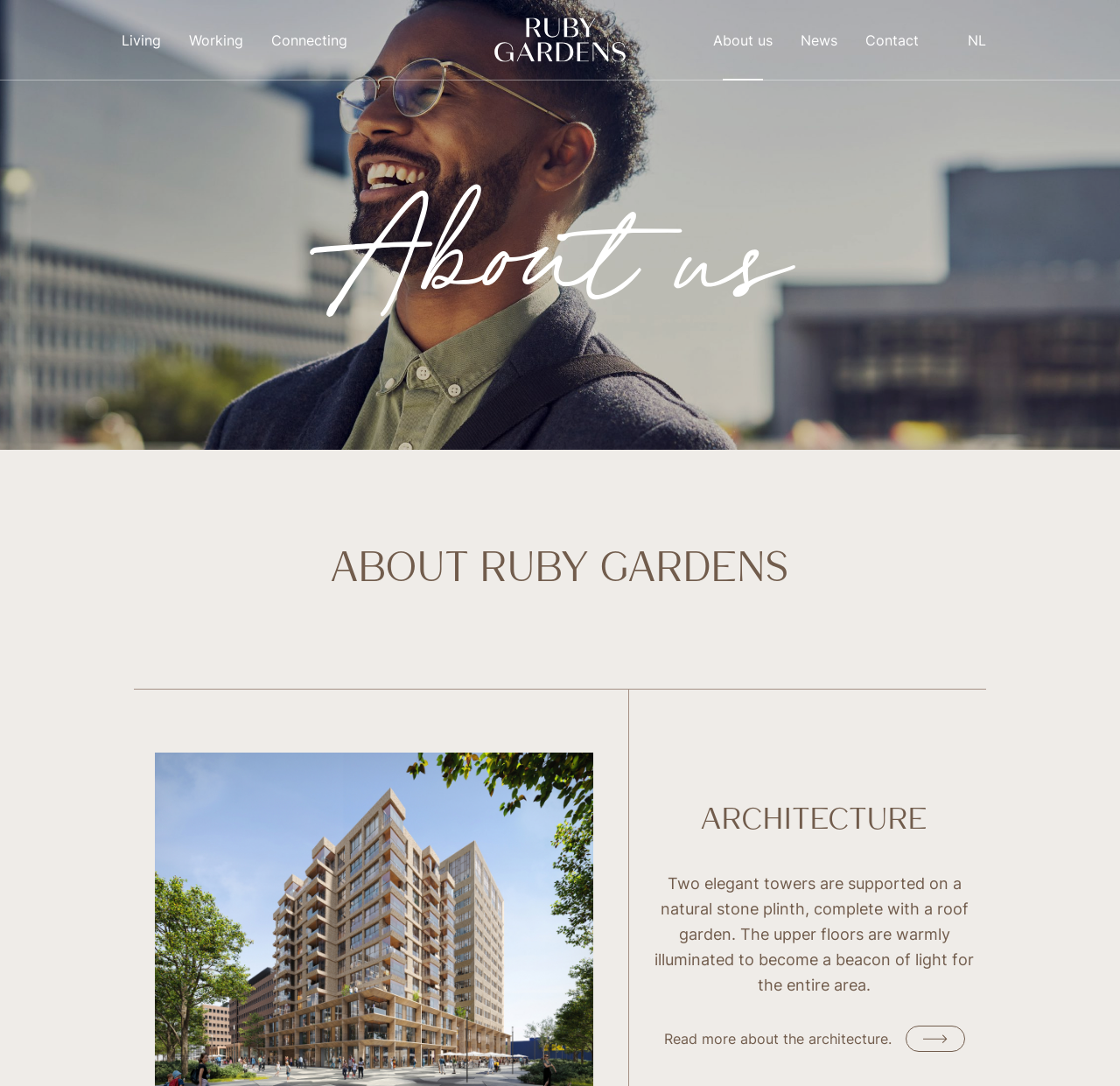Identify the bounding box of the UI element described as follows: "+31 20 584 06 00". Provide the coordinates as four float numbers in the range of 0 to 1 [left, top, right, bottom].

[0.887, 0.514, 0.981, 0.532]